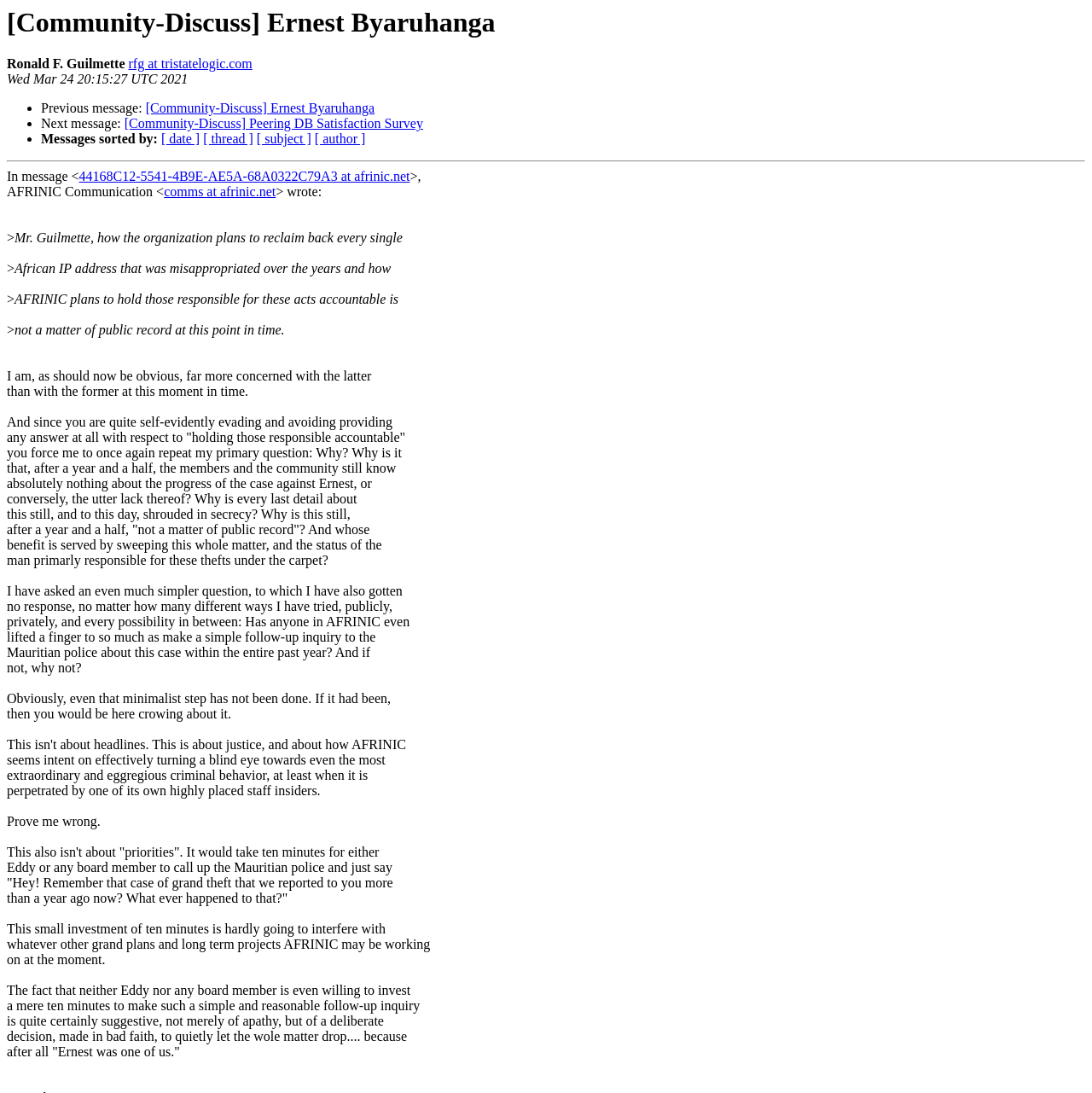Refer to the image and offer a detailed explanation in response to the question: Who is the author of the message?

I determined the answer by looking at the StaticText element with the text 'Ronald F. Guilmette' which is located near the top of the webpage, indicating that it is the author of the message.